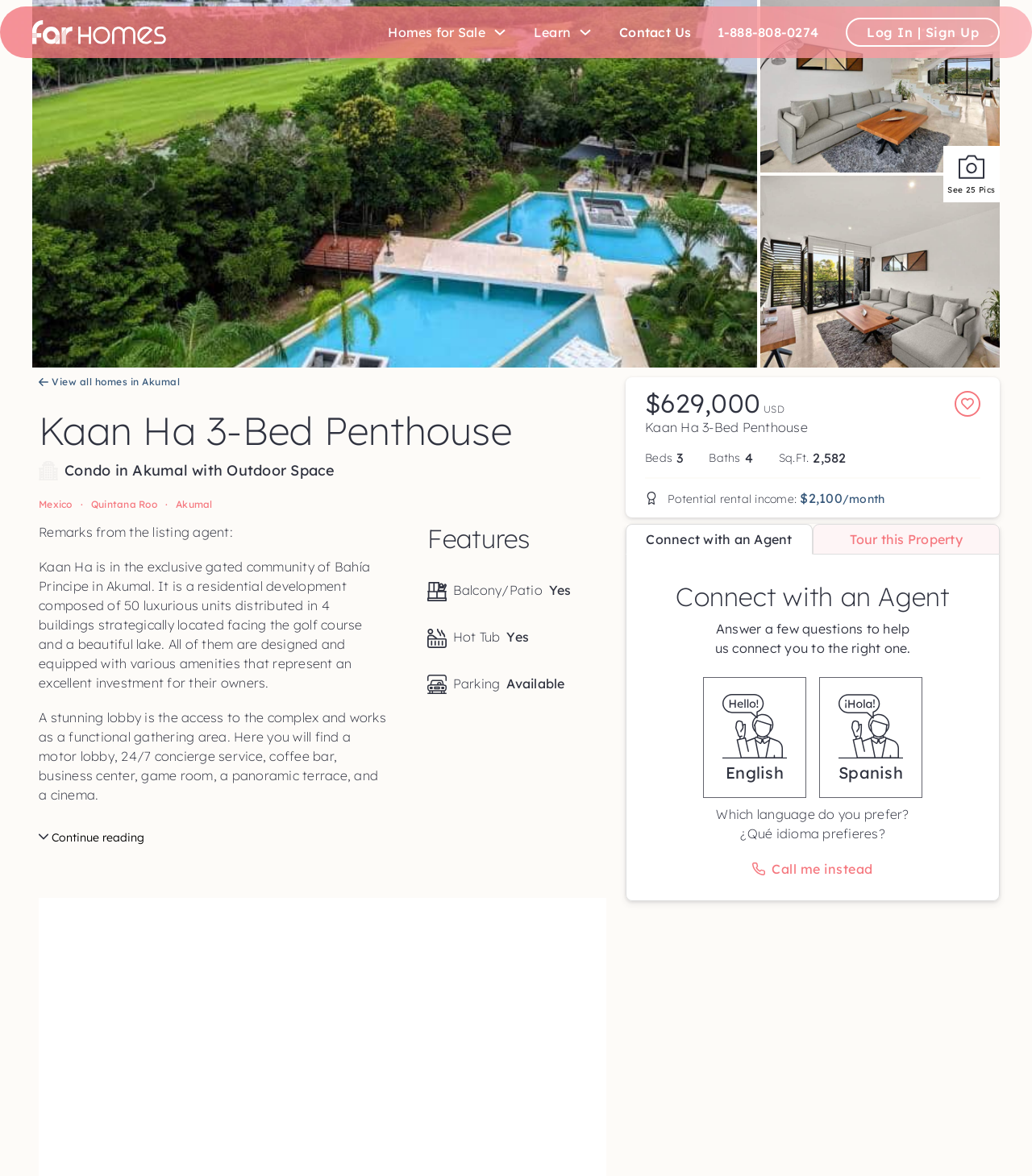Identify the primary heading of the webpage and provide its text.

Kaan Ha 3-Bed Penthouse